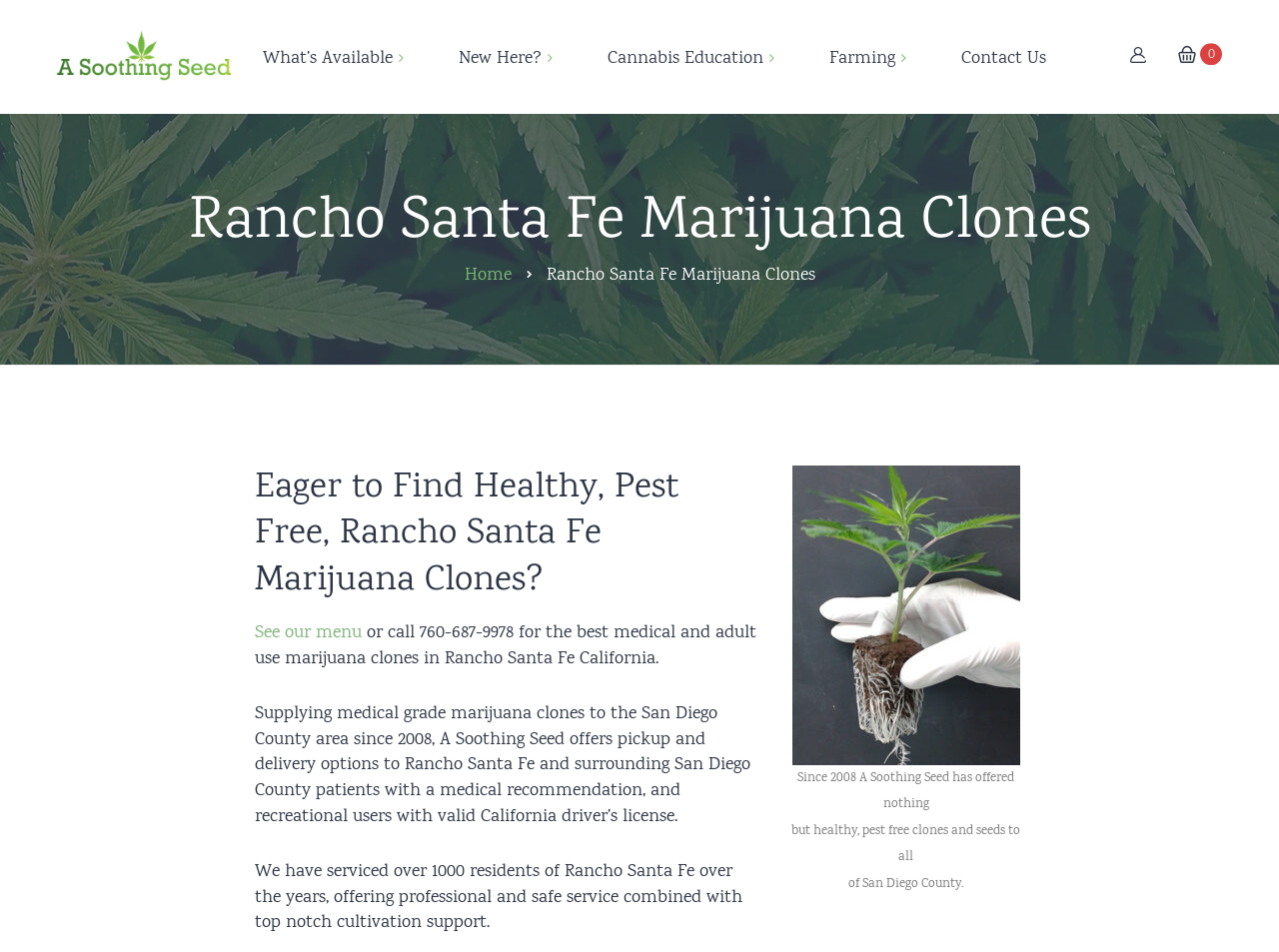How long has A Soothing Seed been in business?
Please analyze the image and answer the question with as much detail as possible.

A Soothing Seed has been in business since 2008, as indicated by the text 'Supplying medical grade marijuana clones to the San Diego County area since 2008'.